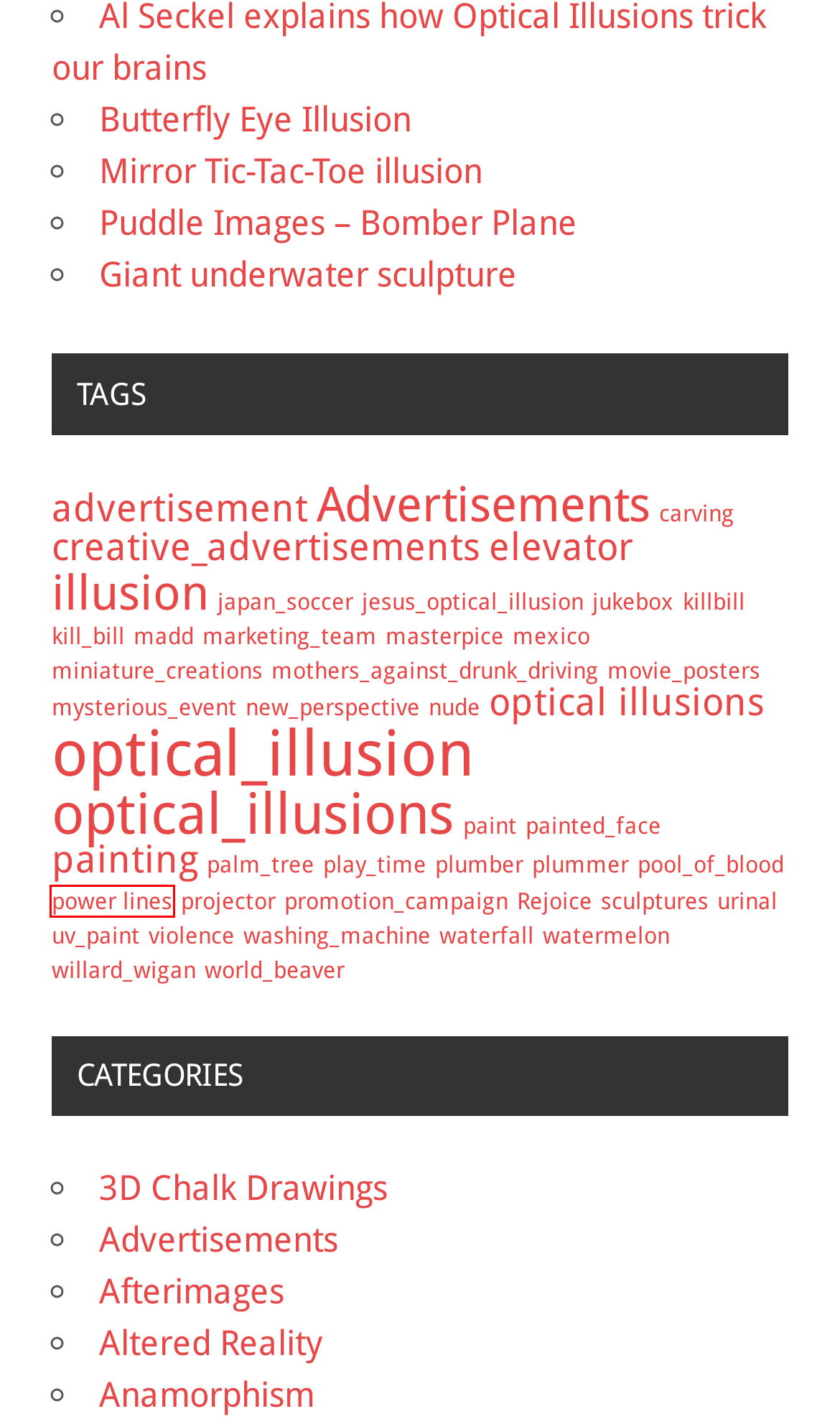Look at the screenshot of a webpage where a red bounding box surrounds a UI element. Your task is to select the best-matching webpage description for the new webpage after you click the element within the bounding box. The available options are:
A. urinal | VisualFunHouse
B. plumber | VisualFunHouse
C. violence | VisualFunHouse
D. marketing_team | VisualFunHouse
E. power lines | VisualFunHouse
F. Puddle Images – Bomber Plane | VisualFunHouse
G. miniature_creations | VisualFunHouse
H. nude | VisualFunHouse

E